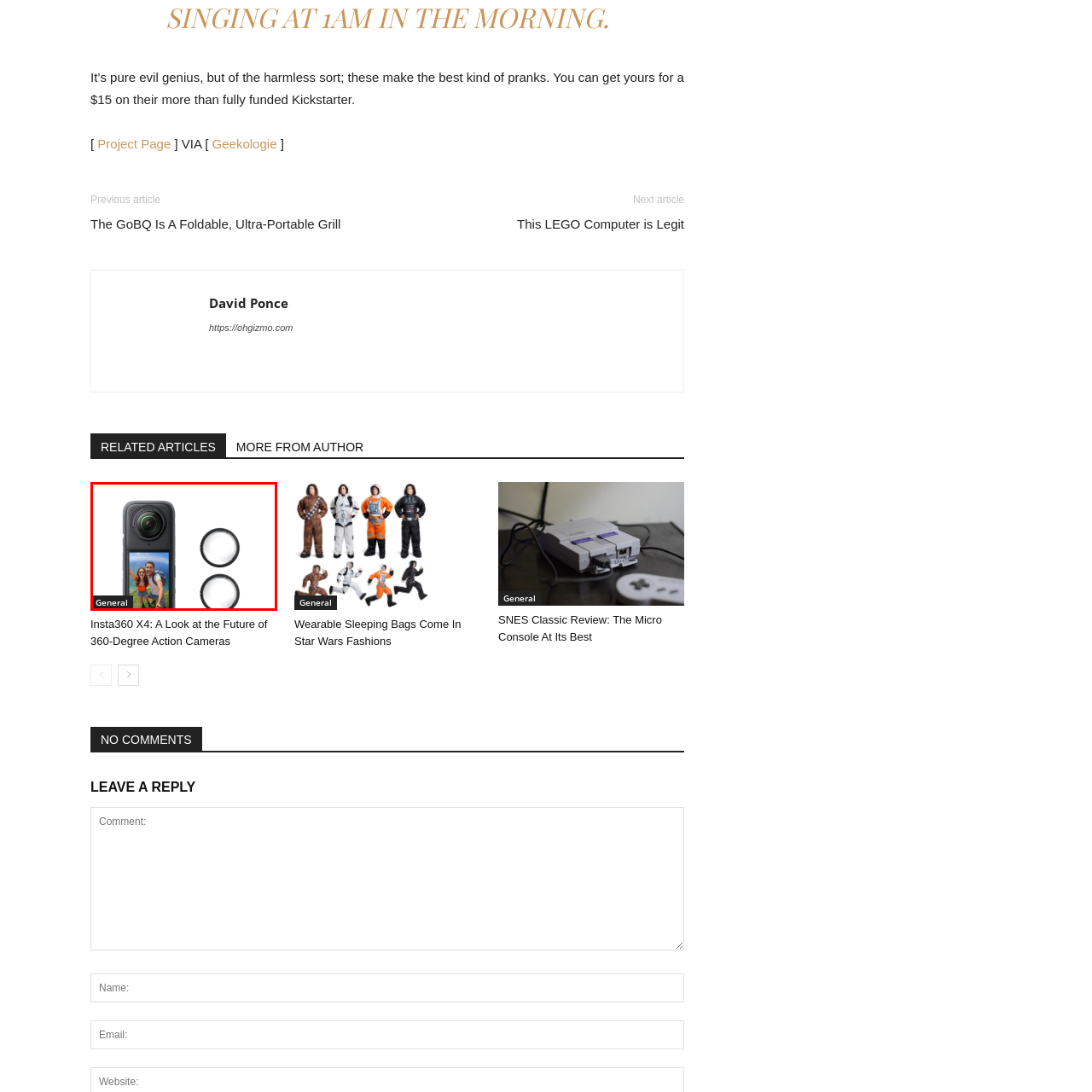What is the purpose of the Insta360 X4?
Focus on the image inside the red bounding box and offer a thorough and detailed answer to the question.

The caption states that the Insta360 X4 is positioned as a must-have gadget for those seeking to document and share life's adventures in a unique way, implying that its primary purpose is to capture and share memorable moments from one's adventures.